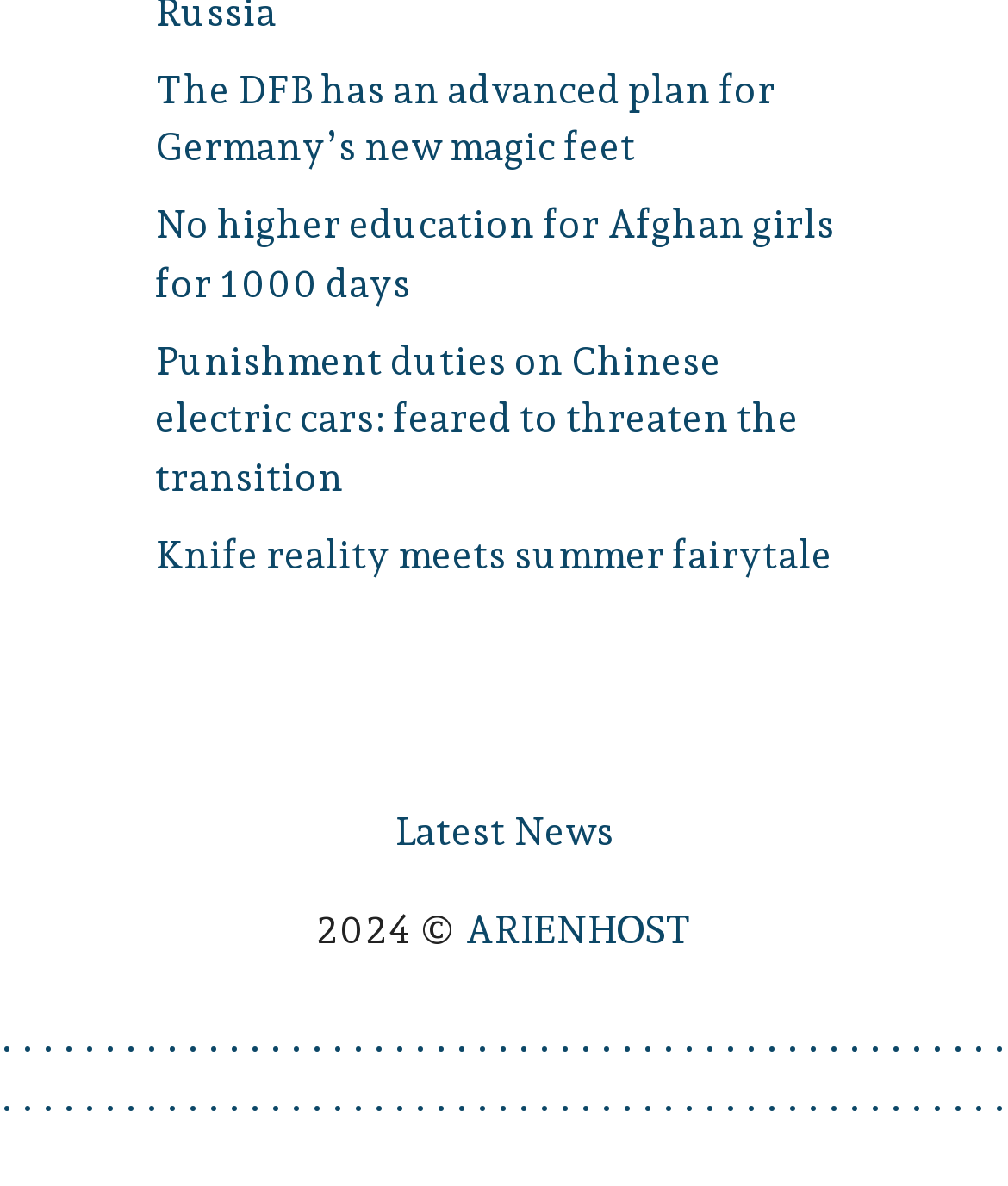Determine the bounding box coordinates for the area that needs to be clicked to fulfill this task: "Read the article about Germany’s new magic feet". The coordinates must be given as four float numbers between 0 and 1, i.e., [left, top, right, bottom].

[0.154, 0.056, 0.769, 0.145]